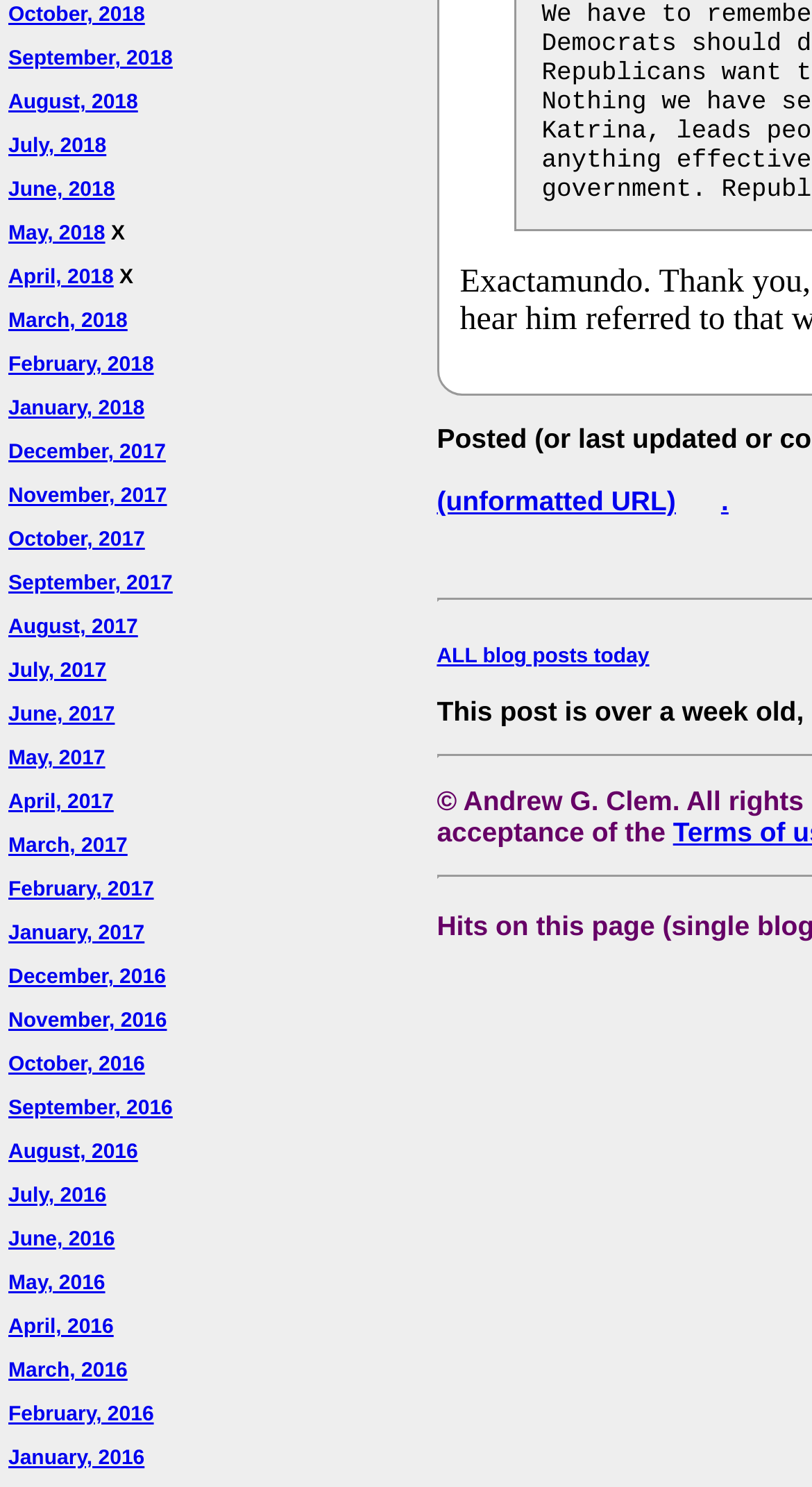Locate the bounding box coordinates of the UI element described by: "December, 2017". Provide the coordinates as four float numbers between 0 and 1, formatted as [left, top, right, bottom].

[0.01, 0.297, 0.204, 0.312]